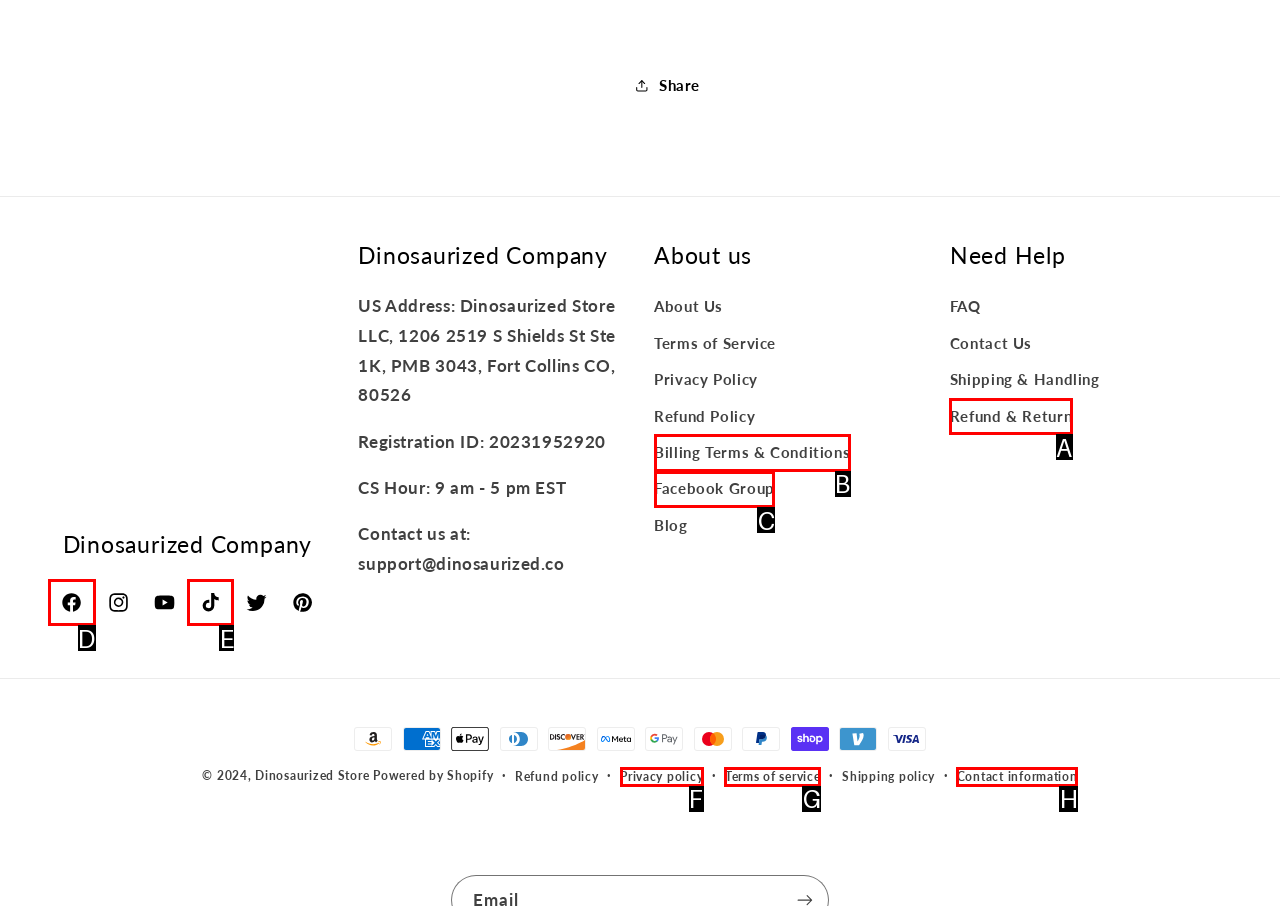From the options shown, which one fits the description: Terms of service? Respond with the appropriate letter.

G